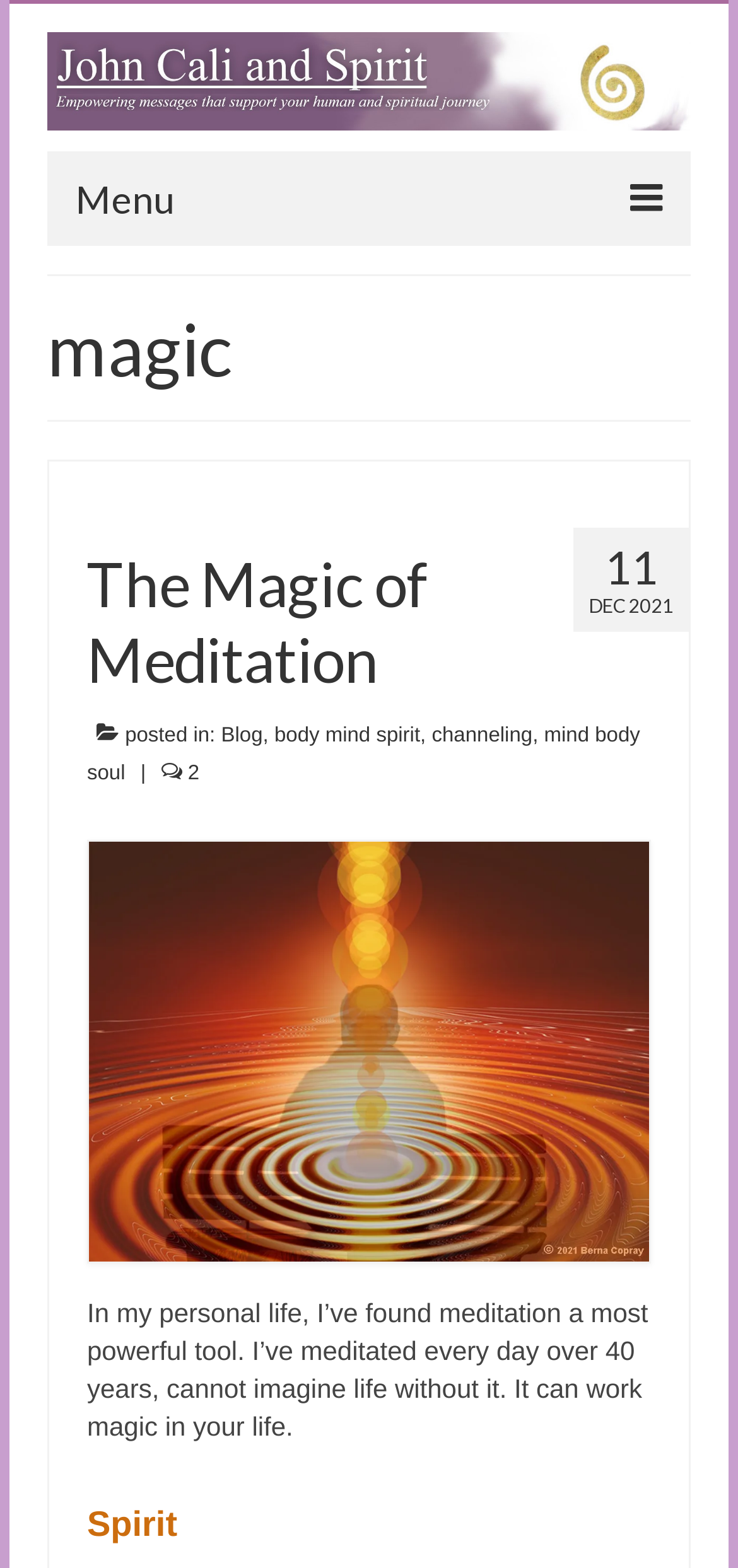How many years has the author meditated daily?
Based on the content of the image, thoroughly explain and answer the question.

The author mentions in the blog post that they've meditated every day for over 40 years, which is a personal experience they're sharing.